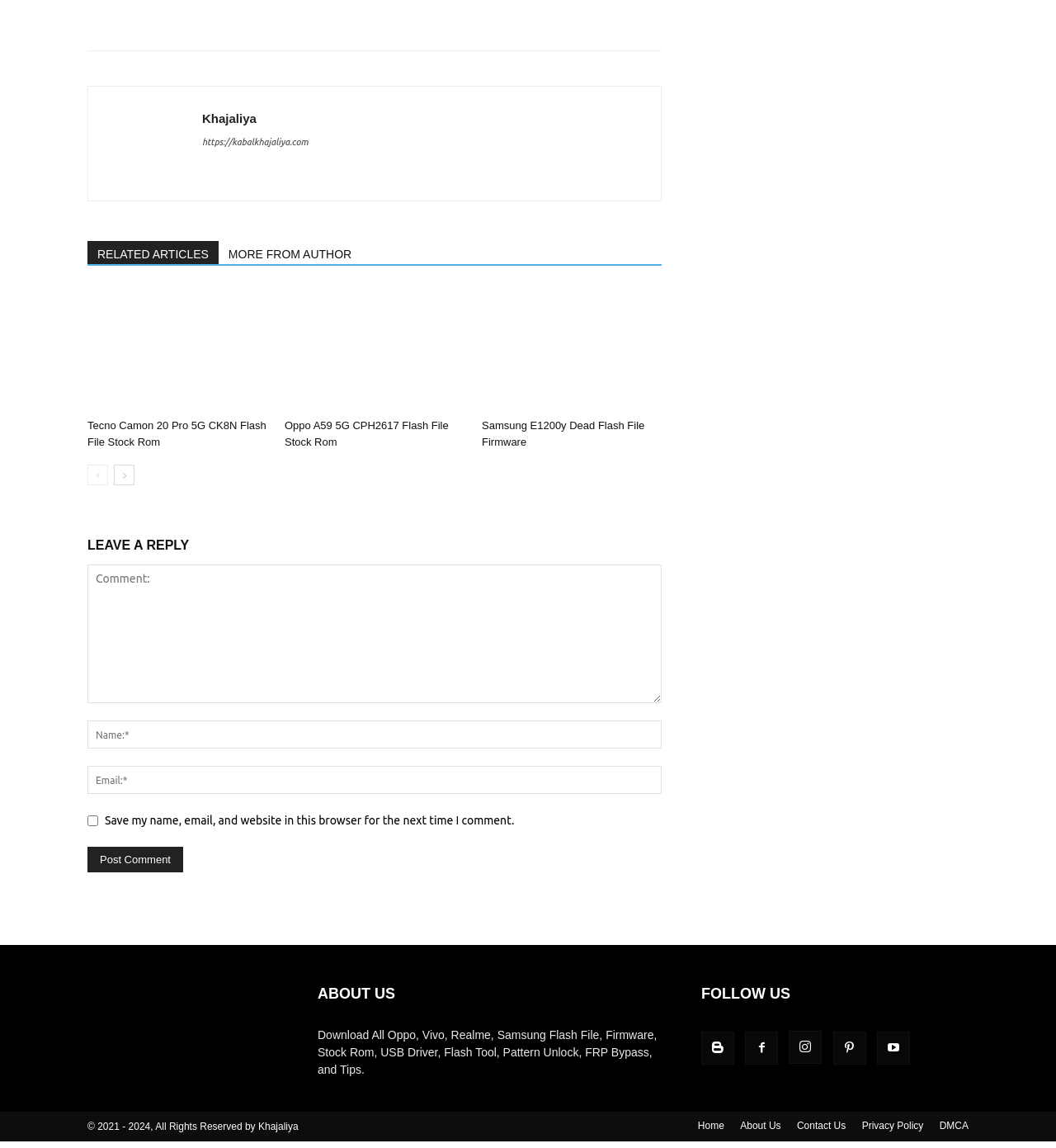Locate the bounding box coordinates for the element described below: "name="author" placeholder="Name:*"". The coordinates must be four float values between 0 and 1, formatted as [left, top, right, bottom].

[0.083, 0.628, 0.627, 0.652]